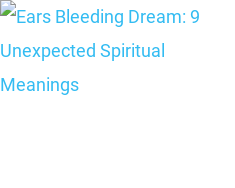What is the topic of the article?
Please respond to the question with as much detail as possible.

The caption explains that the article explores the spiritual interpretations associated with dreams about bleeding ears, which indicates that the topic of the article is related to the spiritual meanings of such dreams.